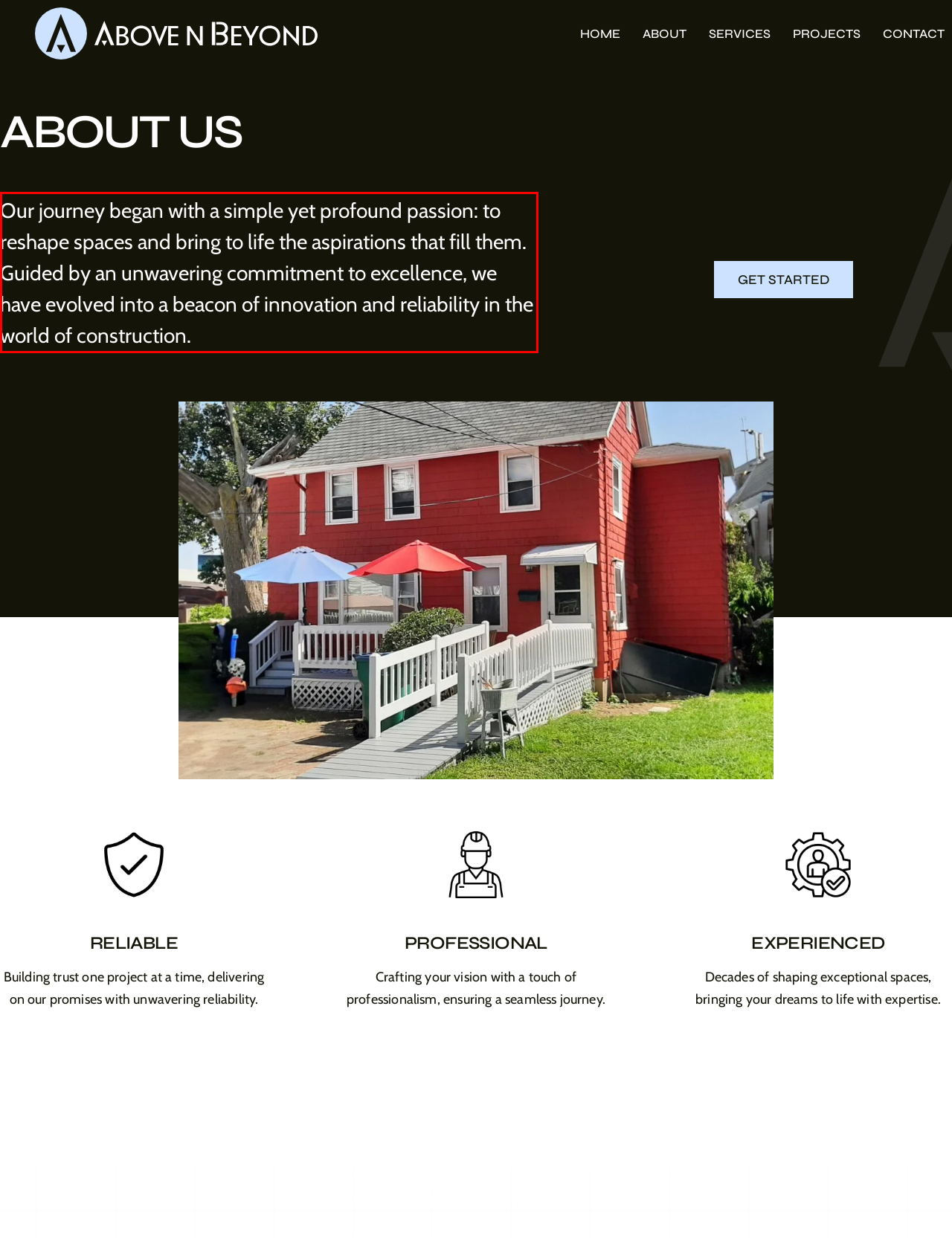Analyze the screenshot of the webpage that features a red bounding box and recognize the text content enclosed within this red bounding box.

Our journey began with a simple yet profound passion: to reshape spaces and bring to life the aspirations that fill them. Guided by an unwavering commitment to excellence, we have evolved into a beacon of innovation and reliability in the world of construction.